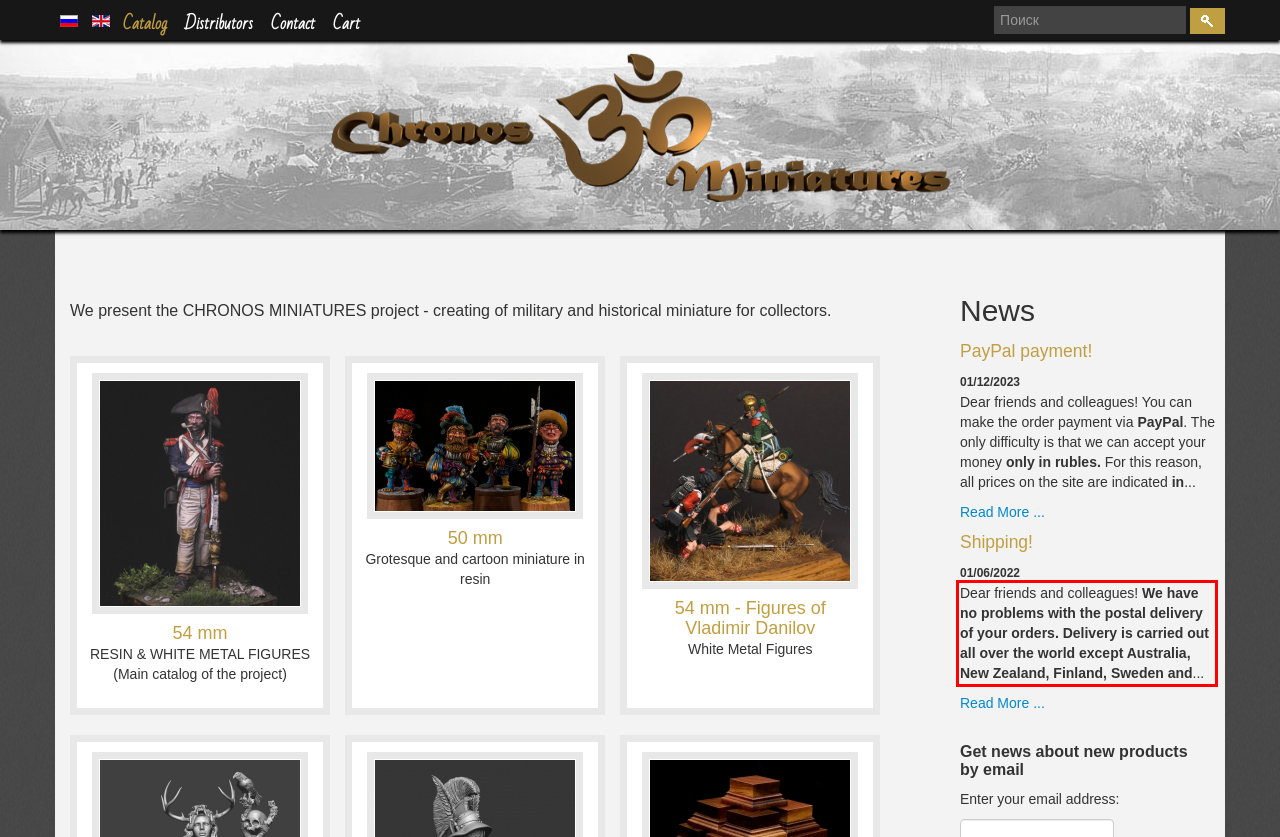You are presented with a webpage screenshot featuring a red bounding box. Perform OCR on the text inside the red bounding box and extract the content.

Dear friends and colleagues! We have no problems with the postal delivery of your orders. Delivery is carried out all over the world except Australia, New Zealand, Finland, Sweden and...